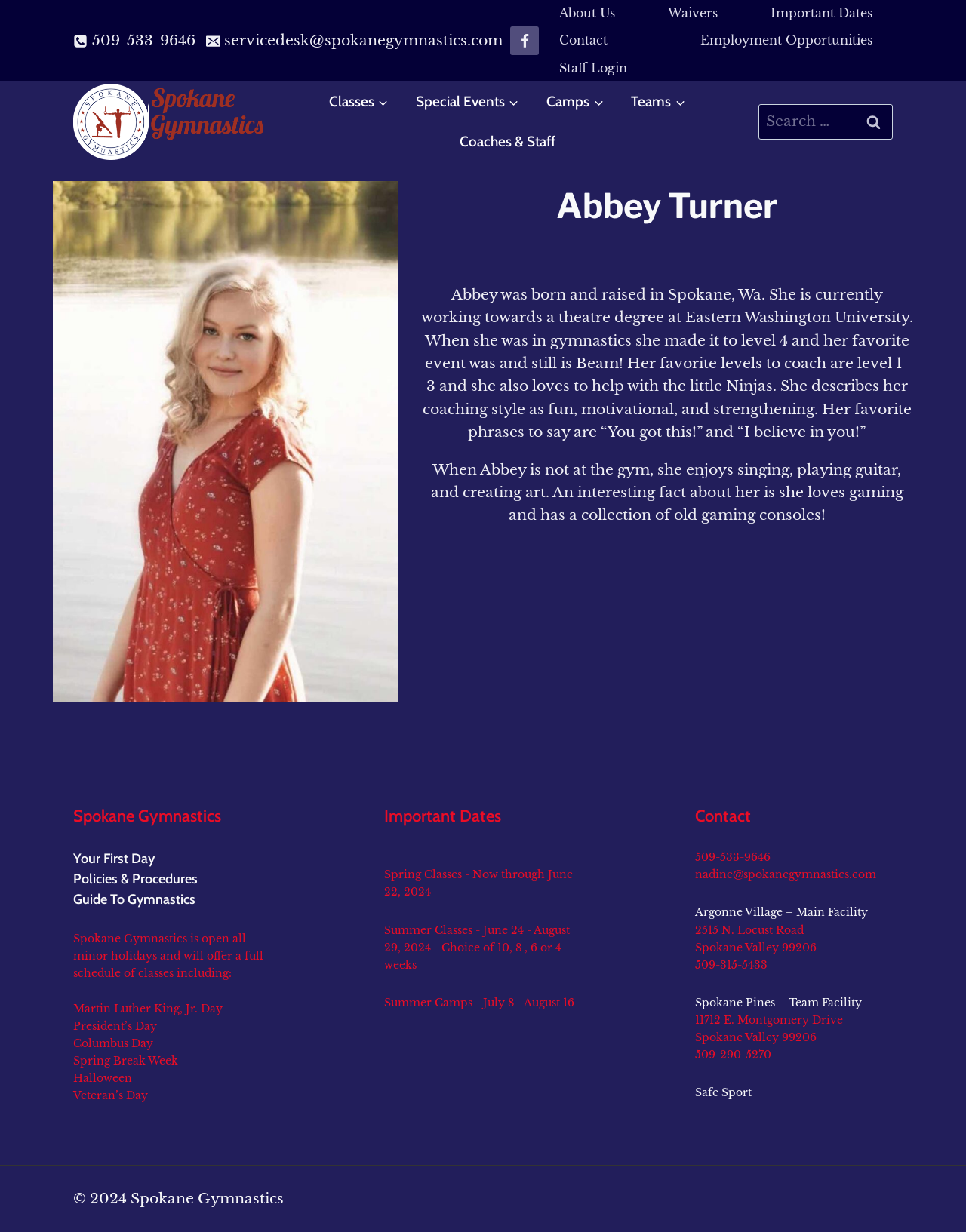Using the information in the image, give a detailed answer to the following question: What is the date range of the summer classes offered by Spokane Gymnastics?

I found the information about the summer classes by looking at the important dates section of the webpage, where it lists the date range of the summer classes as 'June 24 - August 29, 2024'.